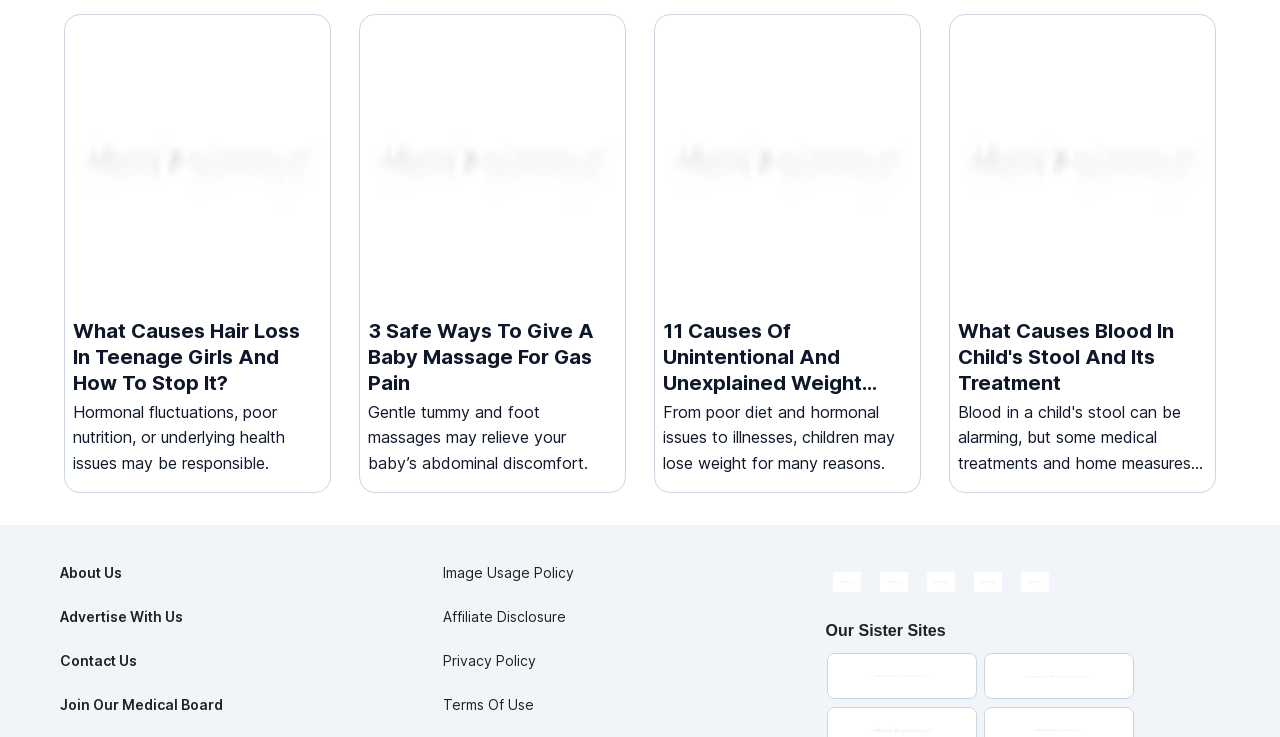How many sister sites are mentioned on this webpage?
Please give a detailed answer to the question using the information shown in the image.

I can see that there are two sister sites mentioned on this webpage, namely StyleCraze and The Bridal Box. These links are located at the bottom of the webpage.